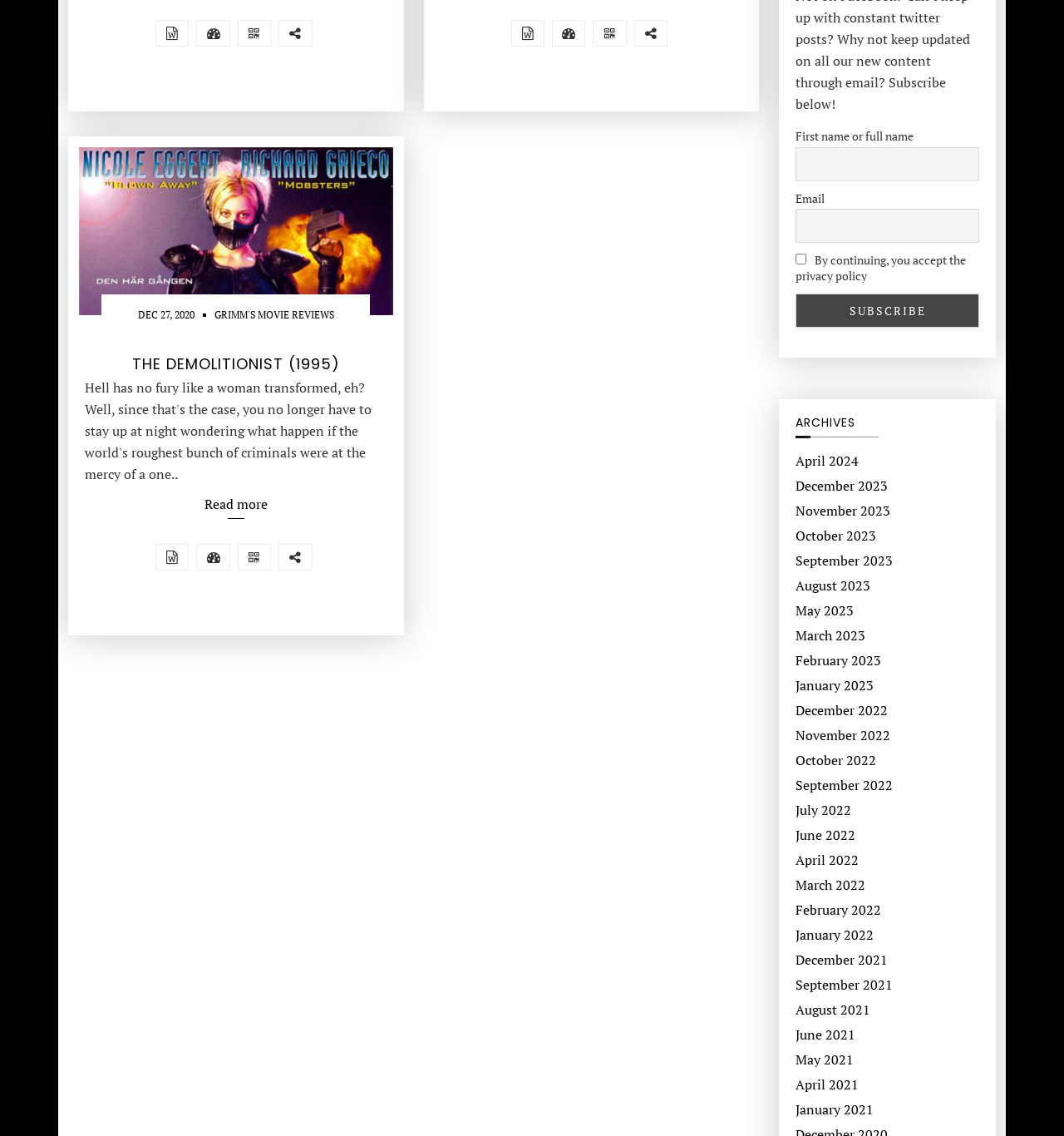Determine the coordinates of the bounding box for the clickable area needed to execute this instruction: "Read more about THE DEMOLITIONIST (1995)".

[0.08, 0.434, 0.364, 0.453]